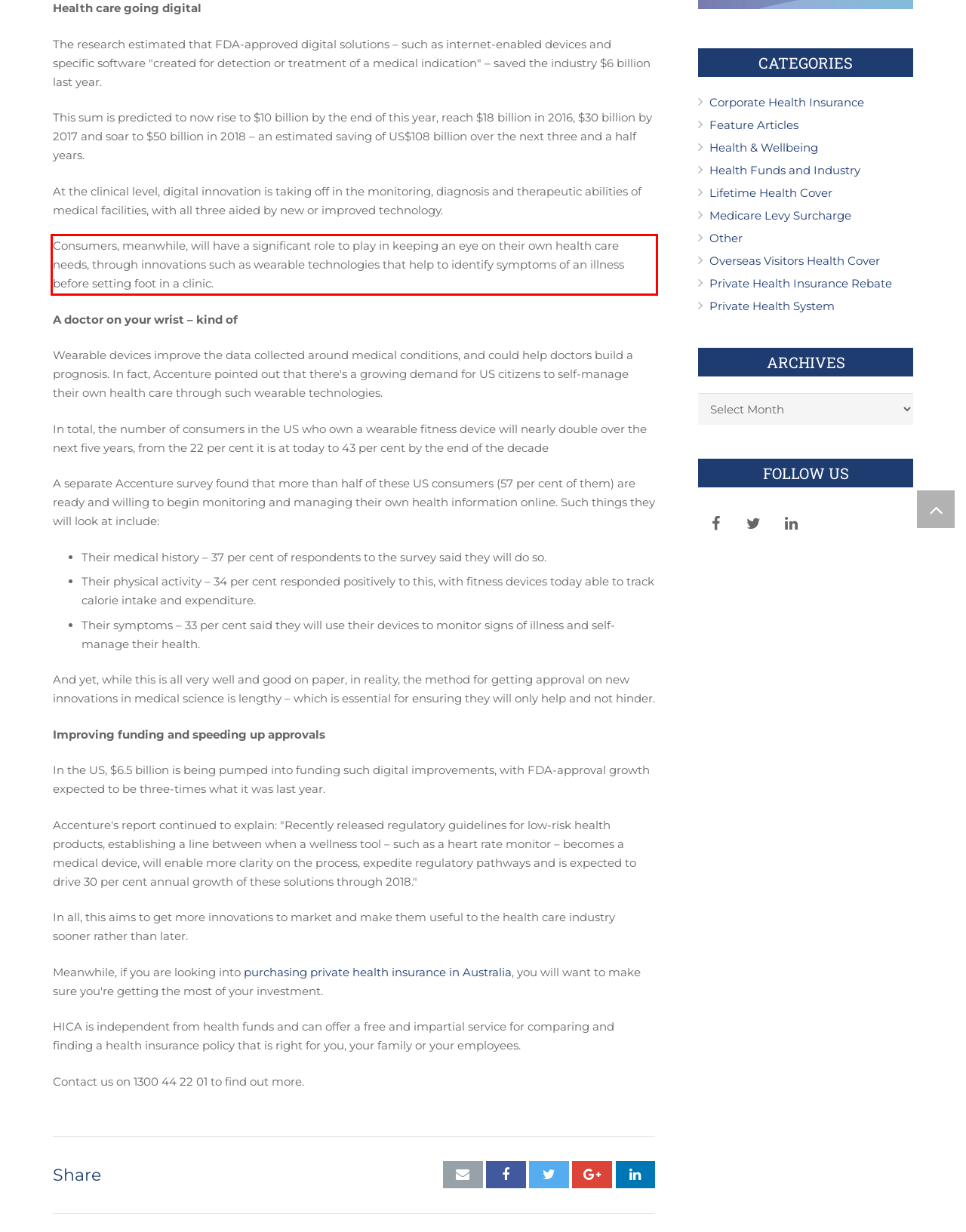You are given a screenshot showing a webpage with a red bounding box. Perform OCR to capture the text within the red bounding box.

Consumers, meanwhile, will have a significant role to play in keeping an eye on their own health care needs, through innovations such as wearable technologies that help to identify symptoms of an illness before setting foot in a clinic.